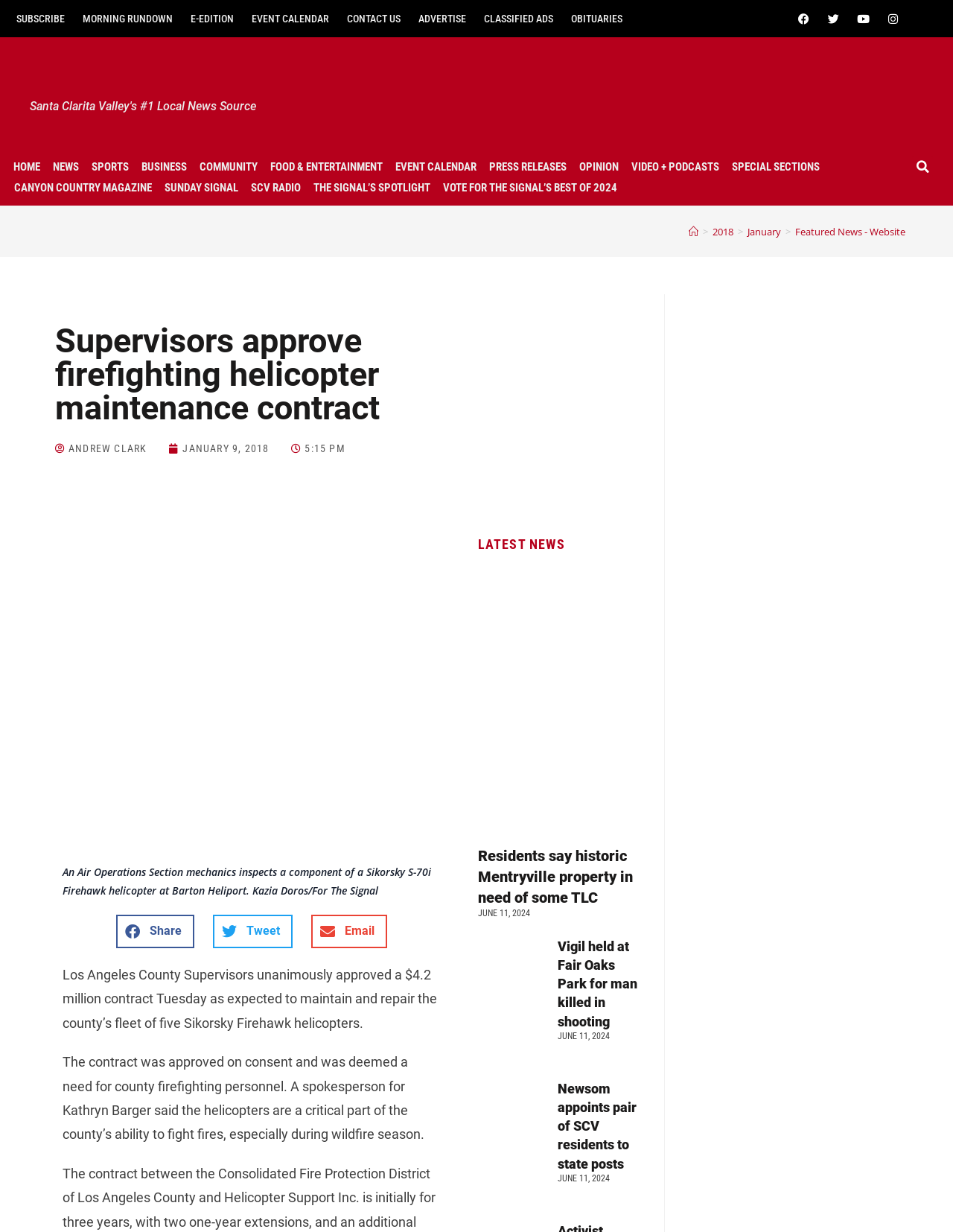What is the type of helicopter mentioned in the article?
Can you offer a detailed and complete answer to this question?

I found the answer by reading the article and finding the mention of 'Sikorsky Firehawk helicopters' in the text.